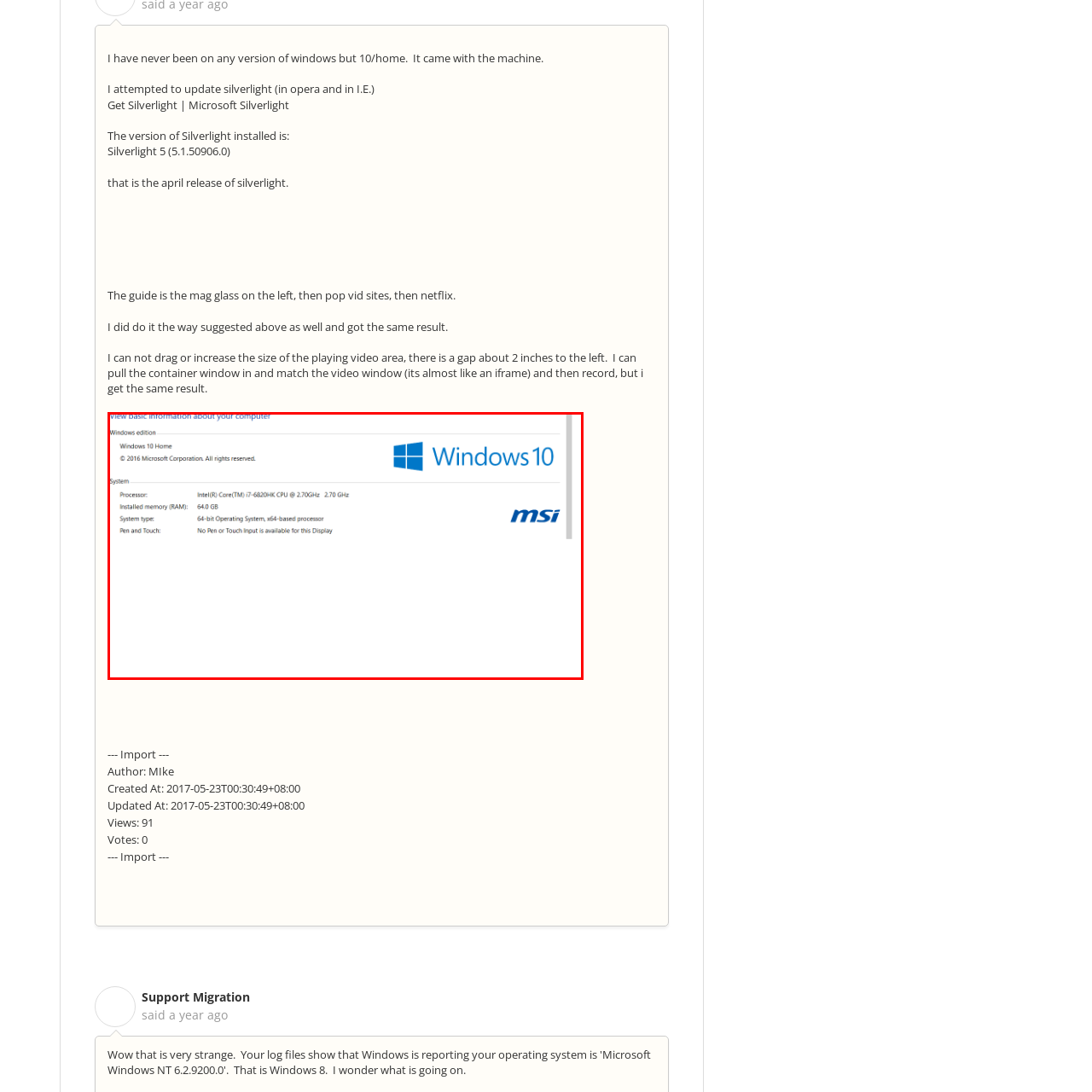Focus on the content within the red box and provide a succinct answer to this question using just one word or phrase: 
How much RAM is installed in the system?

64.0 GB